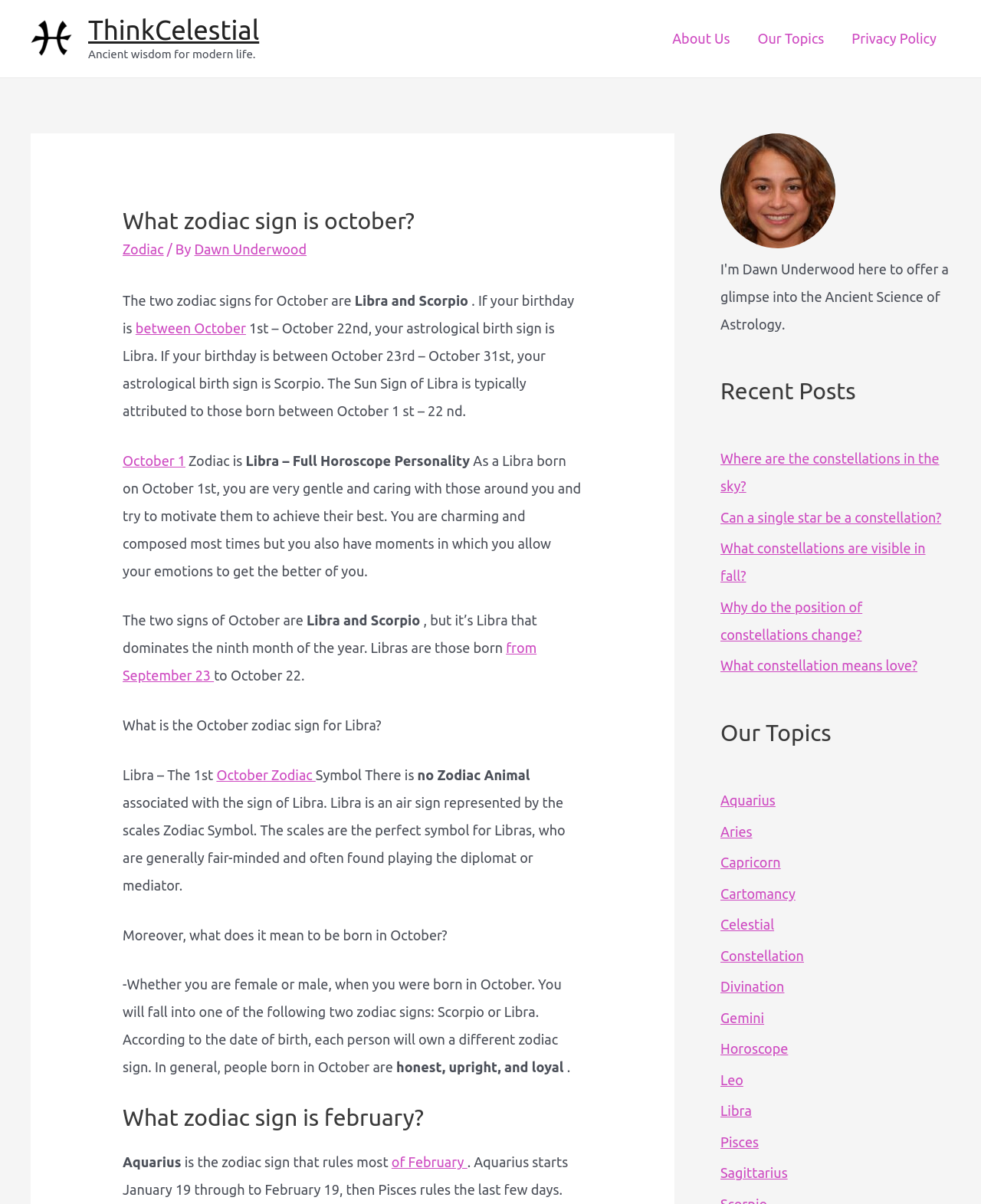Locate the primary headline on the webpage and provide its text.

What zodiac sign is october?